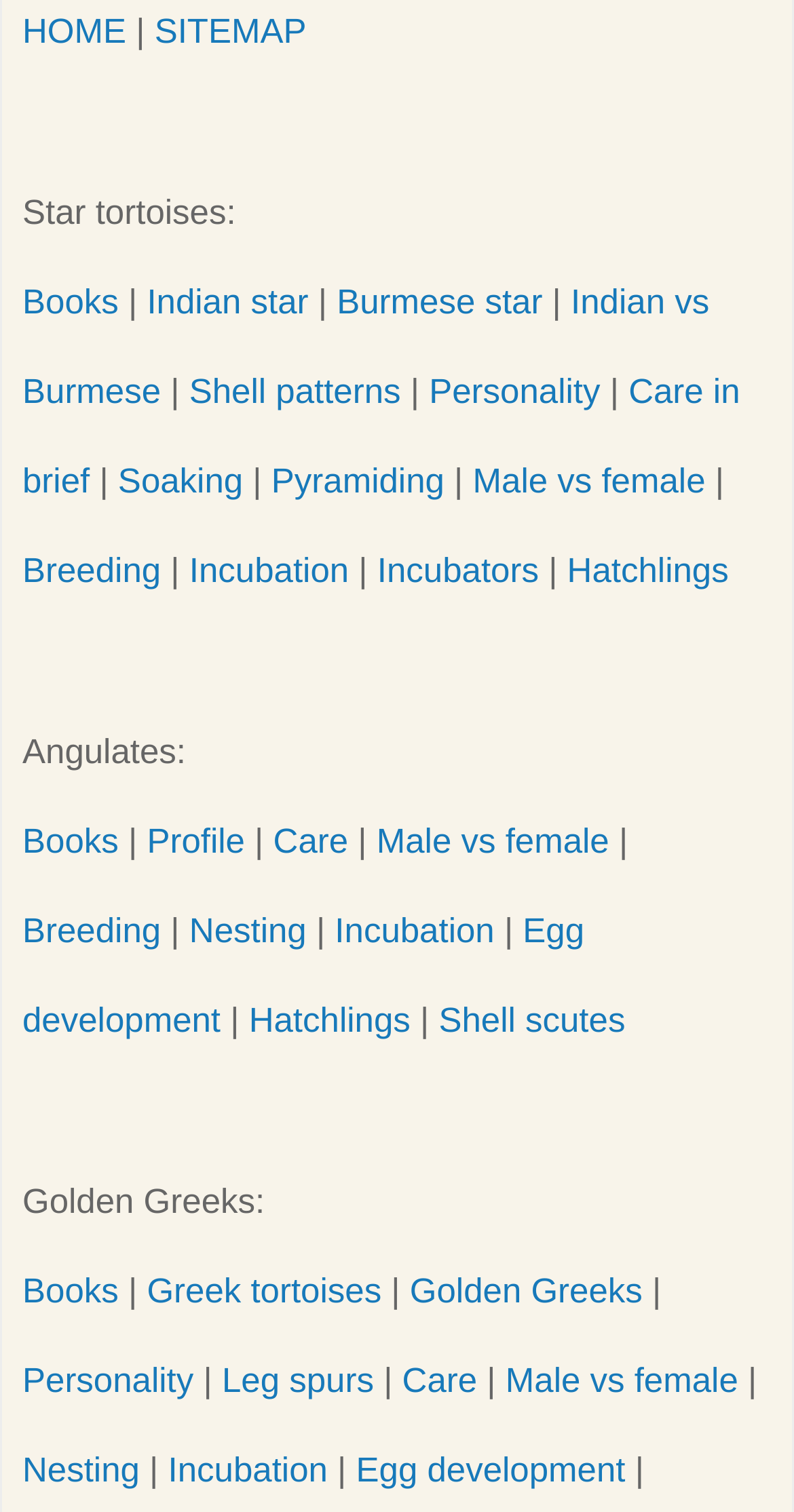What is the topic of the link 'Breeding' under Angulates?
Using the information from the image, answer the question thoroughly.

By examining the webpage, I found that the link 'Breeding' is located under the category 'Angulates'. Therefore, I infer that the topic of this link is related to the breeding of Angulate tortoises.